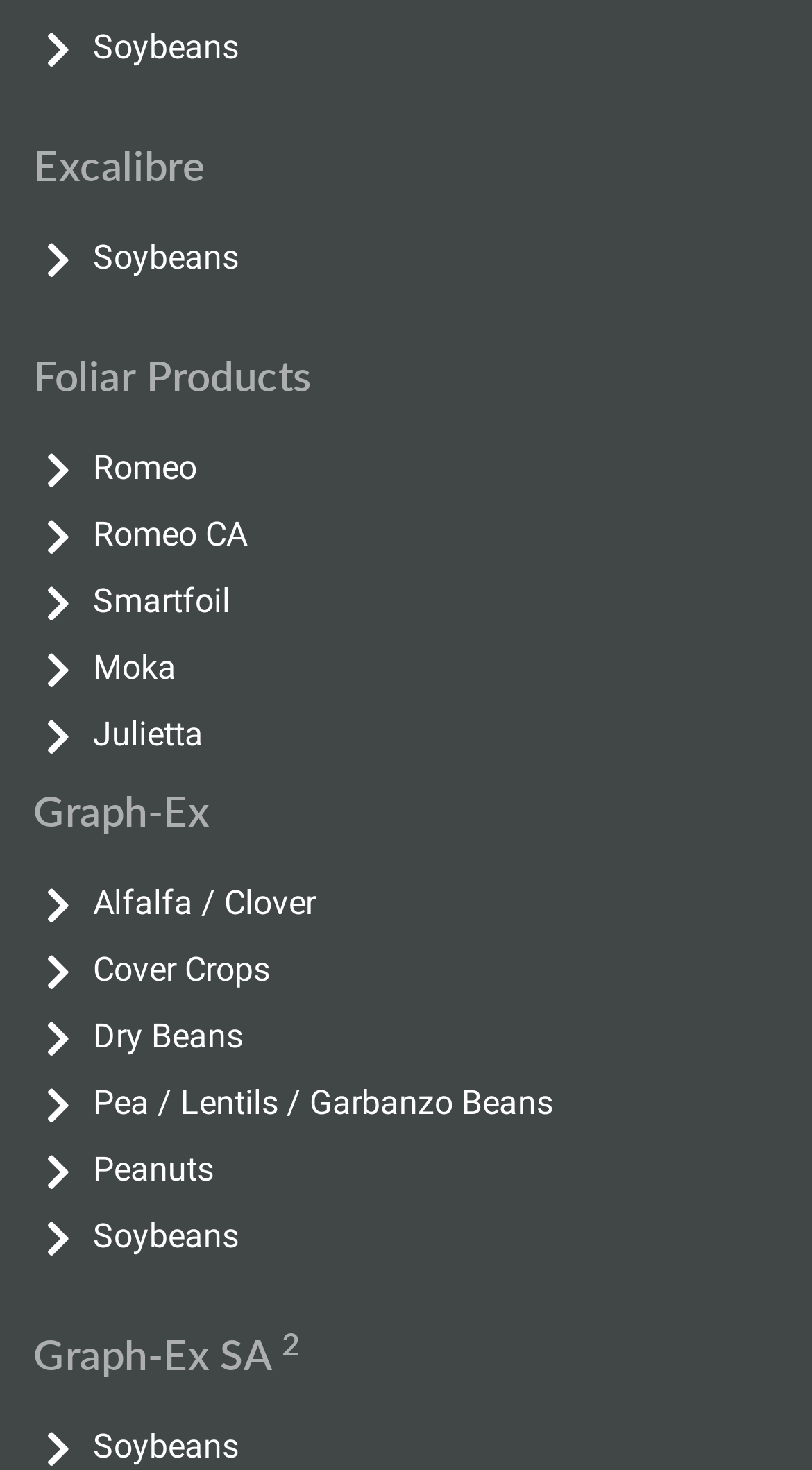Please answer the following question using a single word or phrase: 
What is the last link on the webpage?

Soybeans